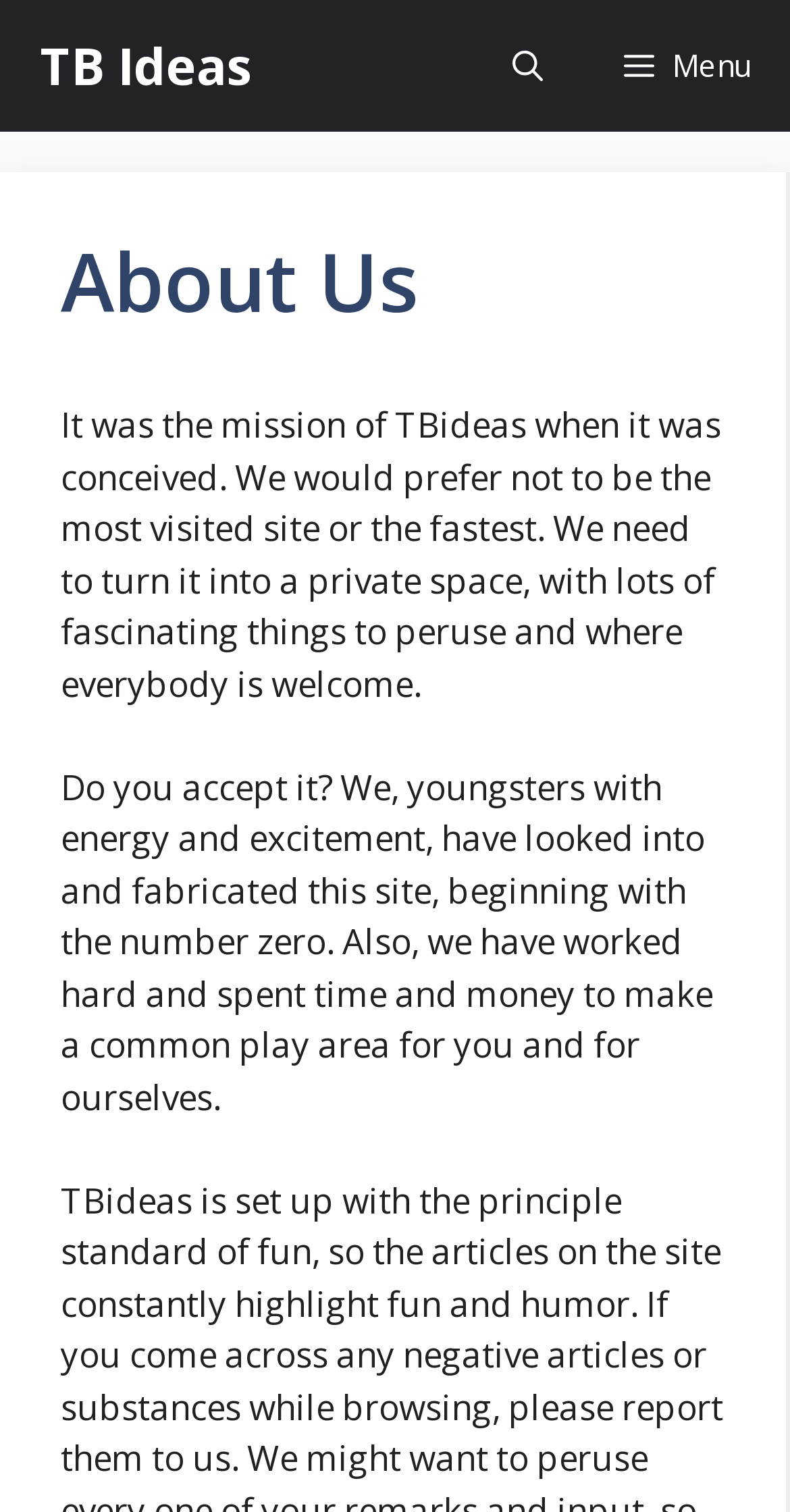Please provide a detailed answer to the question below based on the screenshot: 
What is the focus of the website?

Based on the text on the webpage, it can be inferred that the focus of the website is on quality over quantity, as it mentions that the creators would prefer not to be the most visited site or the fastest.